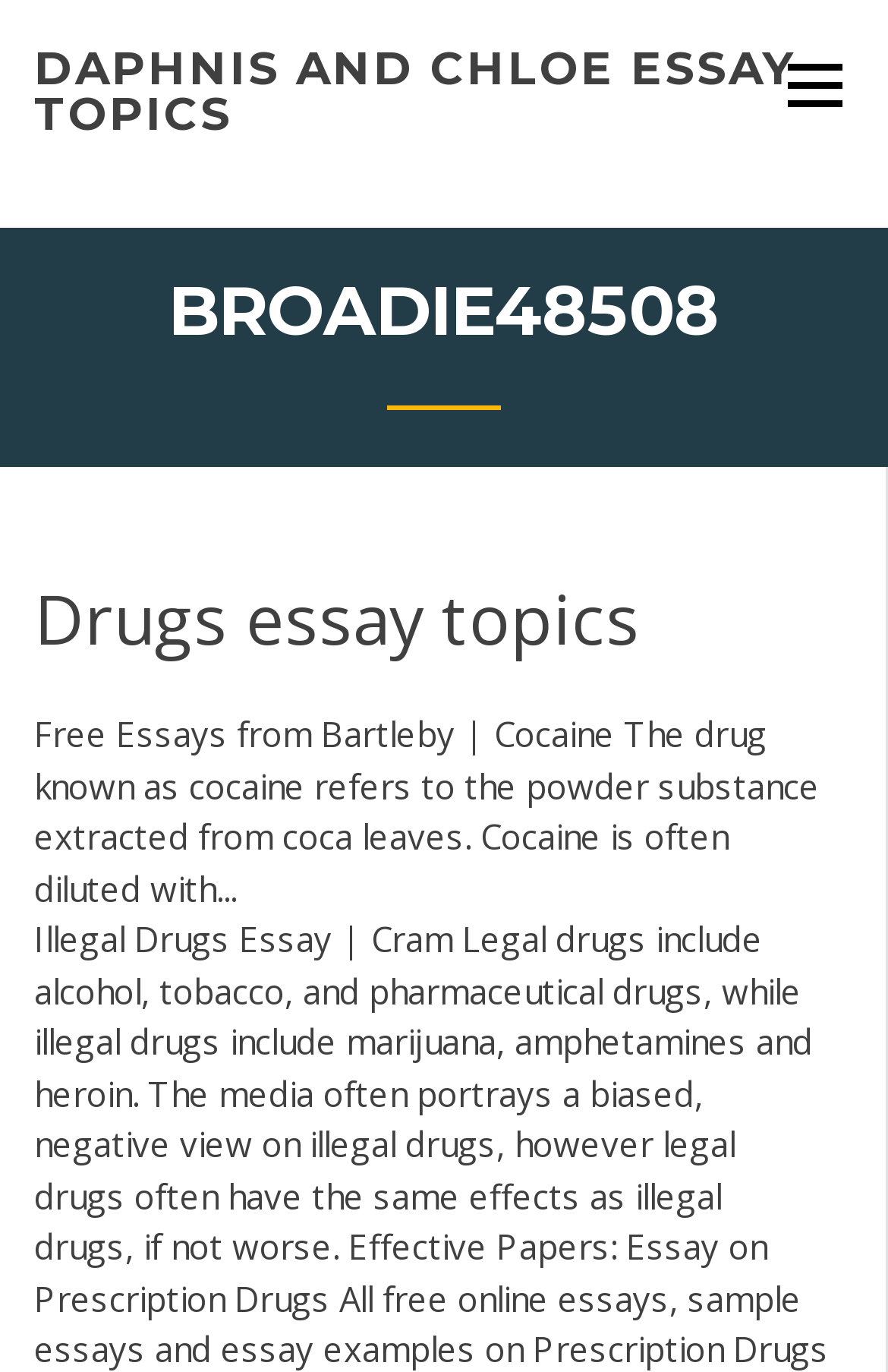Identify the bounding box for the described UI element. Provide the coordinates in (top-left x, top-left y, bottom-right x, bottom-right y) format with values ranging from 0 to 1: https://surviveketo.com/

None